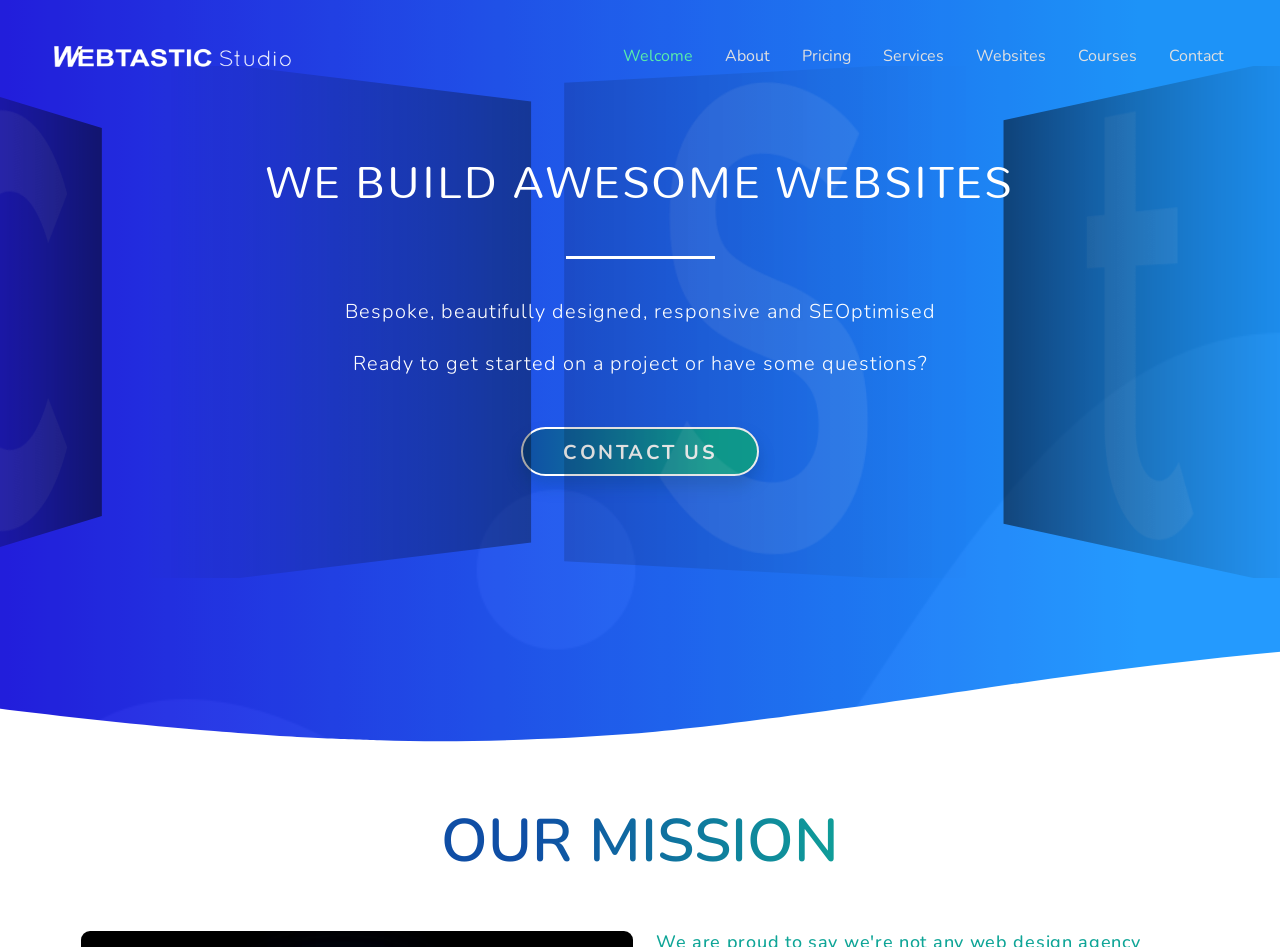Please indicate the bounding box coordinates for the clickable area to complete the following task: "Click the Main Logo". The coordinates should be specified as four float numbers between 0 and 1, i.e., [left, top, right, bottom].

[0.031, 0.046, 0.234, 0.07]